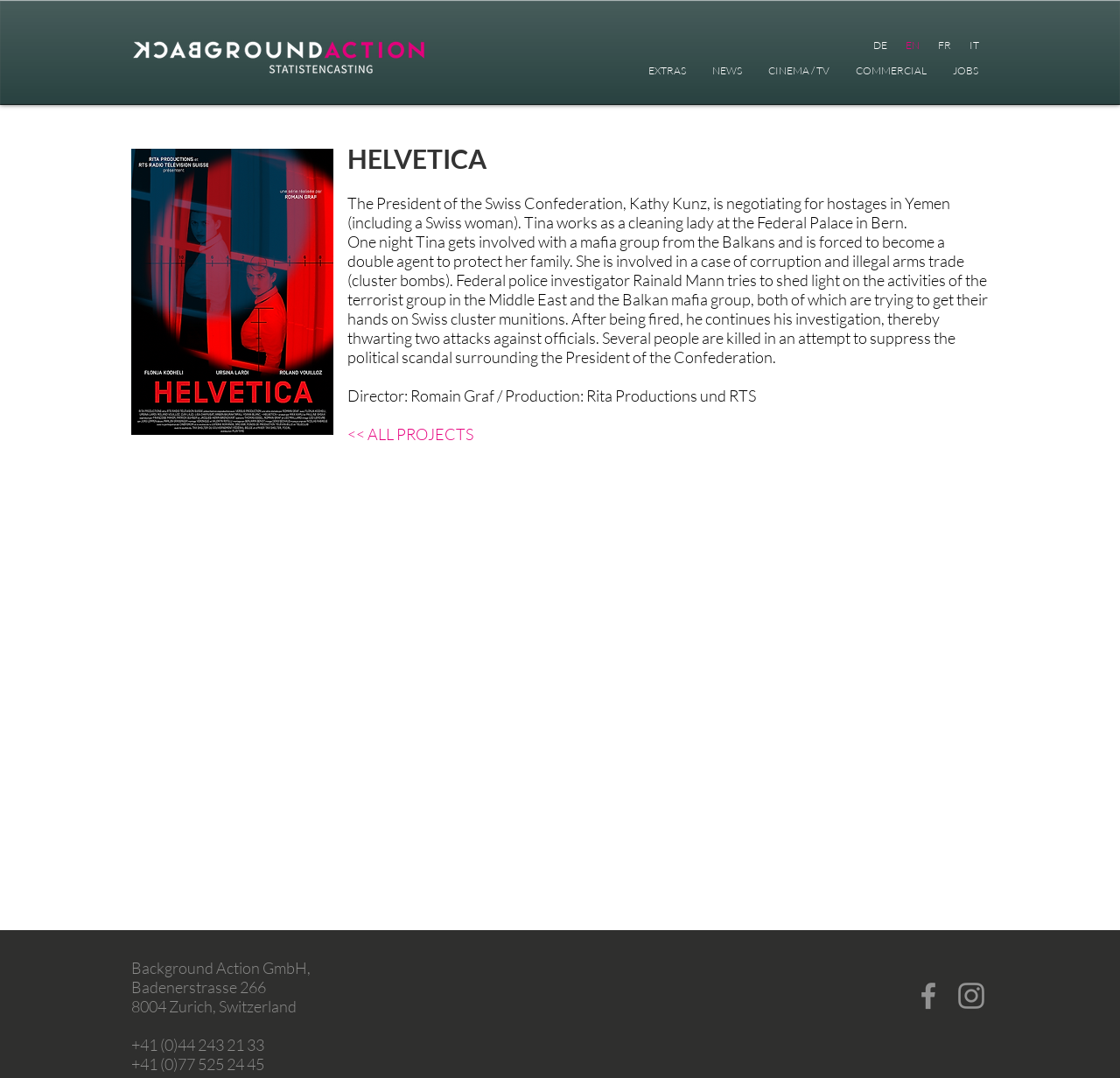Offer a comprehensive description of the webpage’s content and structure.

This webpage is a blog about films, specifically showcasing the current and completed projects of a film production company. At the top left corner, there is a logo image of the company, "LOGO_BGA.png", with a language selector to the right, offering options to switch to German, English, French, or Italian.

Below the language selector, a navigation menu is situated, featuring links to different sections of the website, including "EXTRAS", "NEWS", "CINEMA / TV", "COMMERCIAL", and "JOBS".

The main content area begins with an image of "Helvetica.png" on the left side, followed by a heading "HELVETICA" and a brief summary of a film project. The summary is divided into three paragraphs, describing the plot of the film, including the main characters and their roles.

To the right of the summary, there is a link "<< ALL PROJECTS" that likely leads to a page showcasing all the film projects of the company. At the bottom of the page, the company's contact information is listed, including the address, phone number, and email.

On the bottom right corner, there is a social media bar with links to the company's Facebook and Instagram profiles, represented by their respective icons.